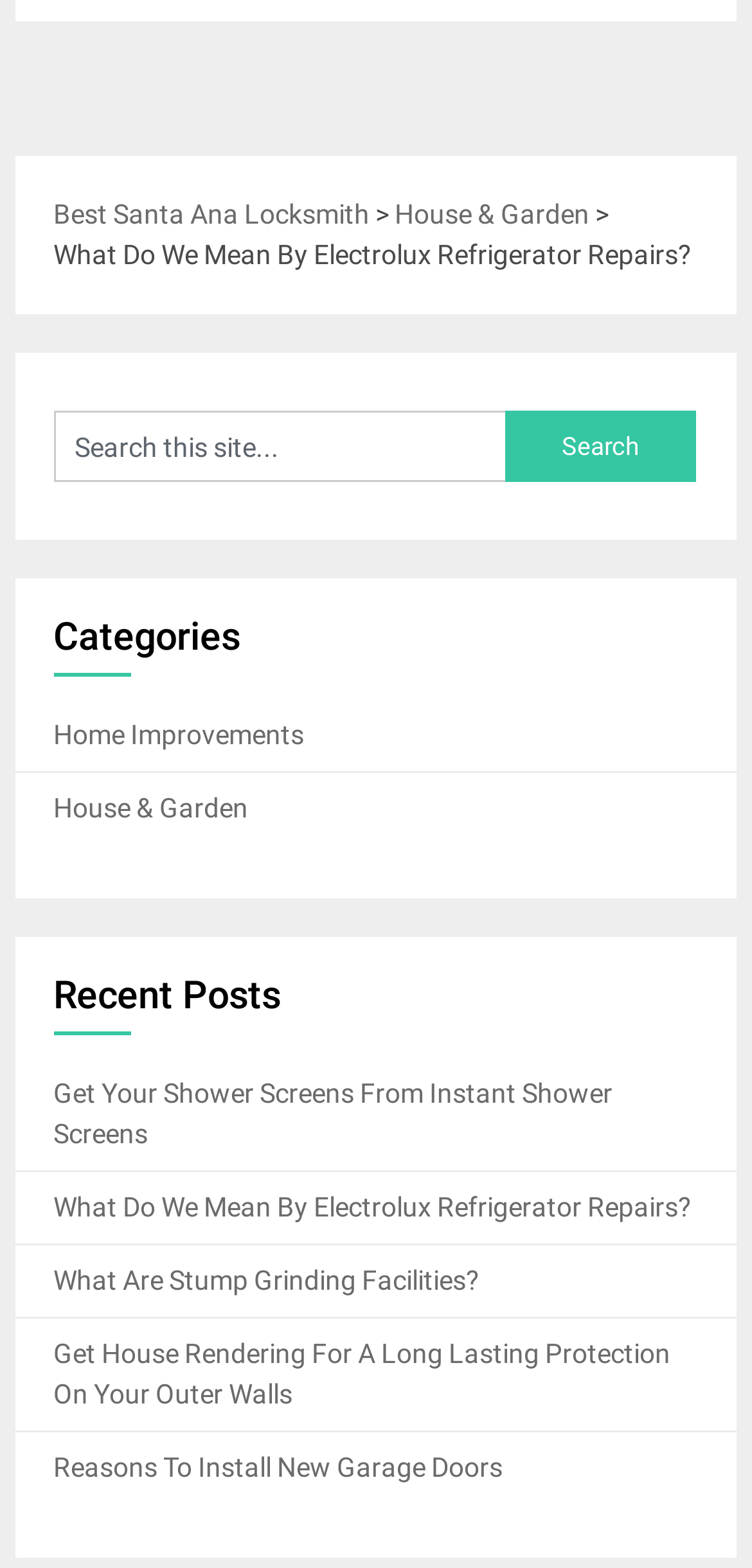Identify the bounding box coordinates of the element to click to follow this instruction: 'Click on Get House Rendering For A Long Lasting Protection On Your Outer Walls'. Ensure the coordinates are four float values between 0 and 1, provided as [left, top, right, bottom].

[0.071, 0.854, 0.892, 0.899]